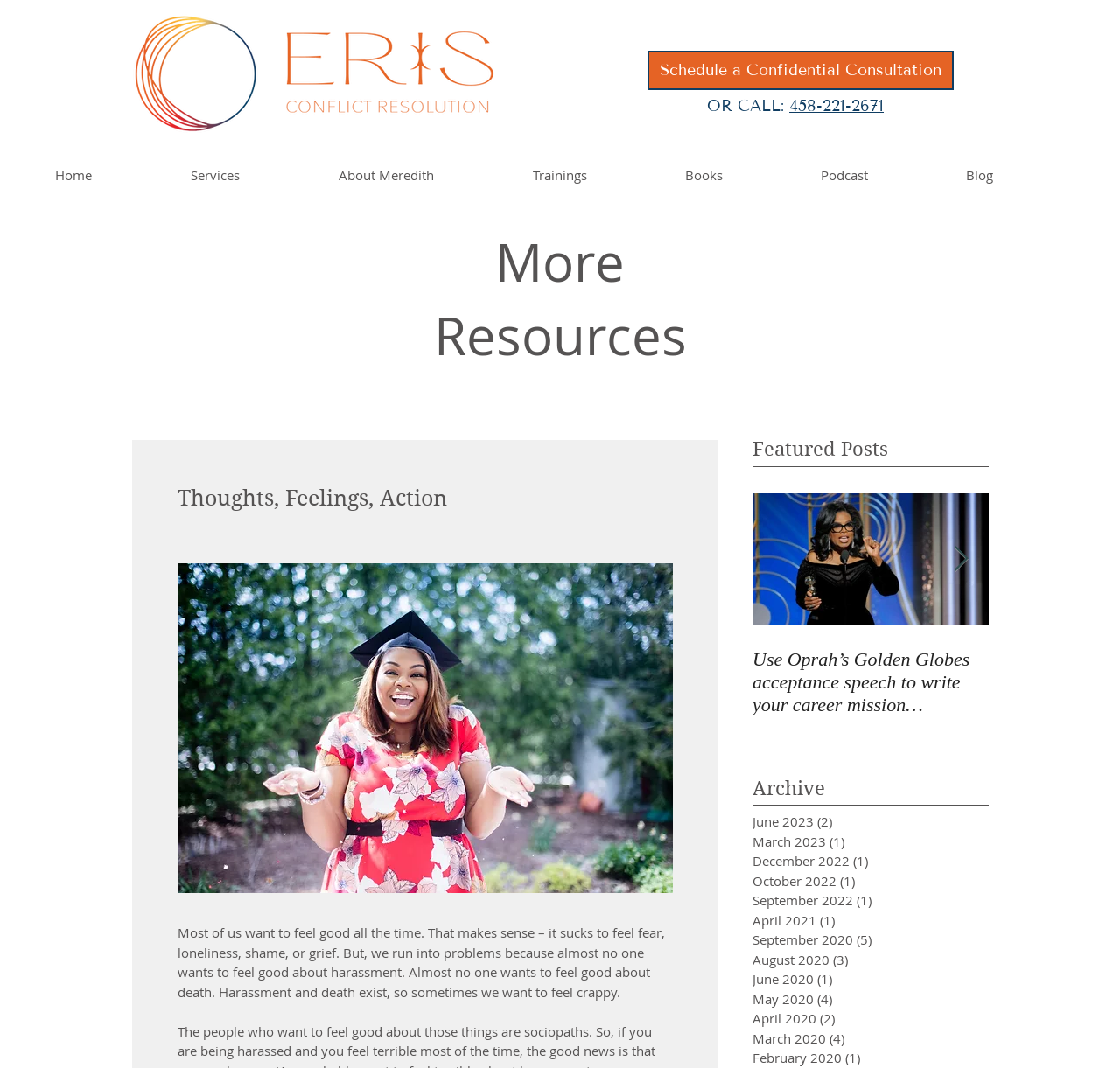Can you extract the headline from the webpage for me?

Thoughts, Feelings, Action